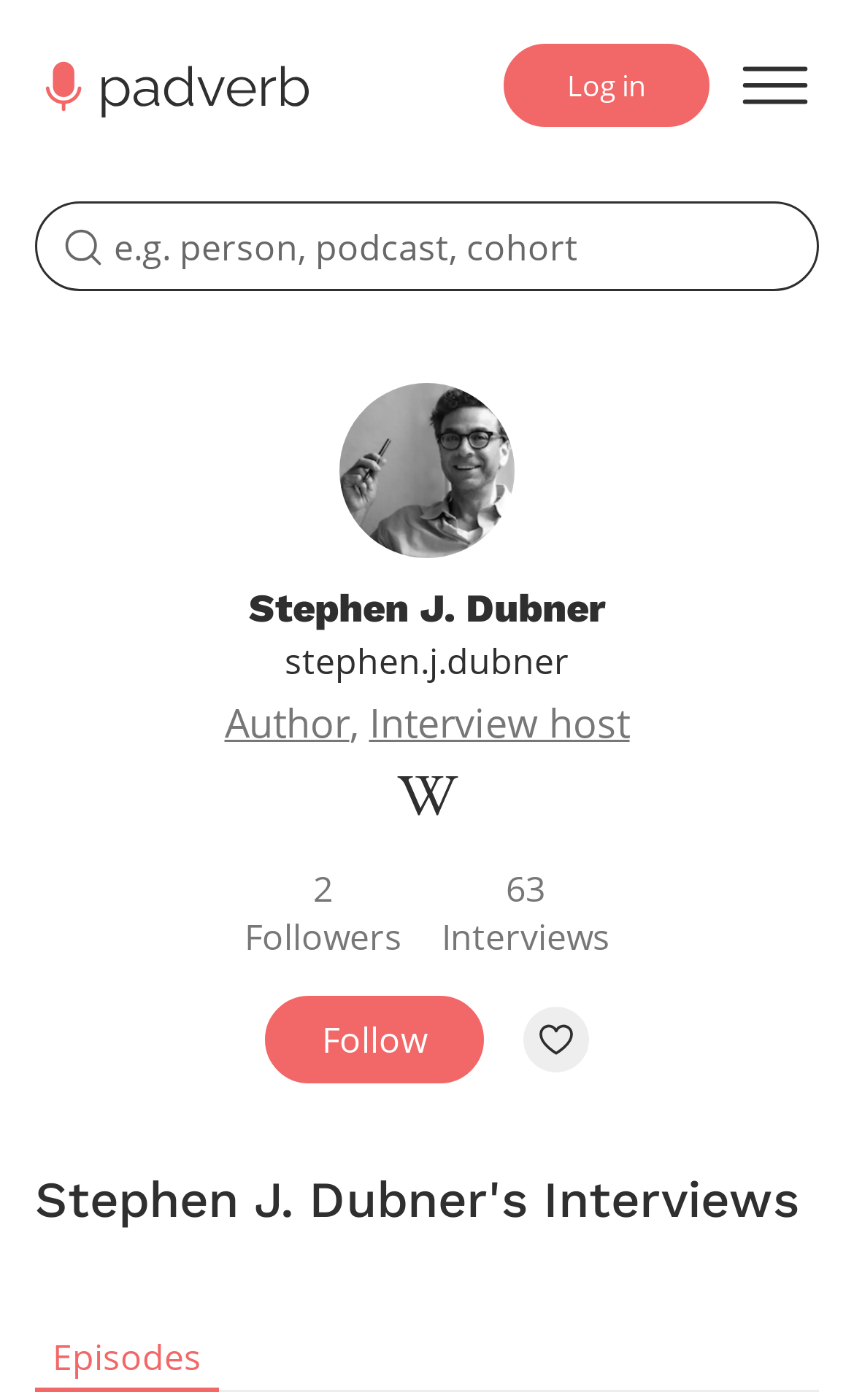Can you look at the image and give a comprehensive answer to the question:
How many followers does Stephen J. Dubner have?

I found the answer by looking at the static text element that says 'Followers' and the adjacent static text element that says '63', which indicates the number of followers.